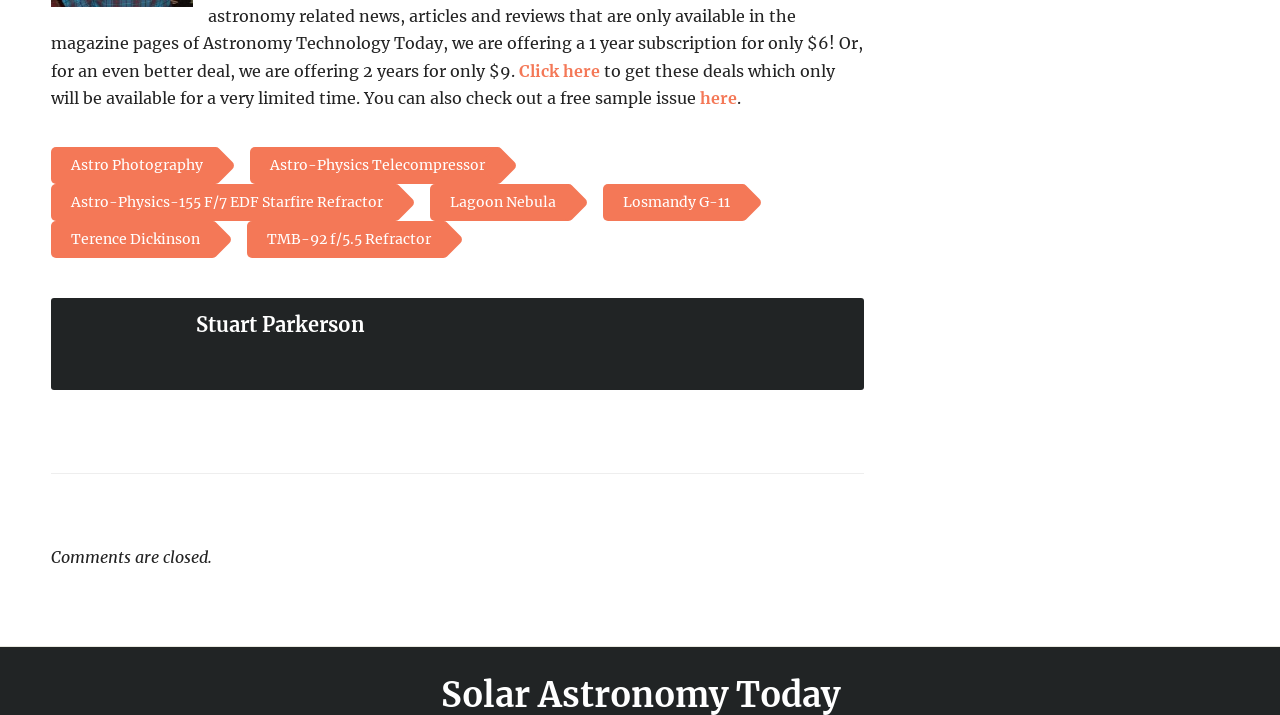Extract the bounding box coordinates of the UI element described: "Astro-Physics Telecompressor". Provide the coordinates in the format [left, top, right, bottom] with values ranging from 0 to 1.

[0.195, 0.206, 0.388, 0.257]